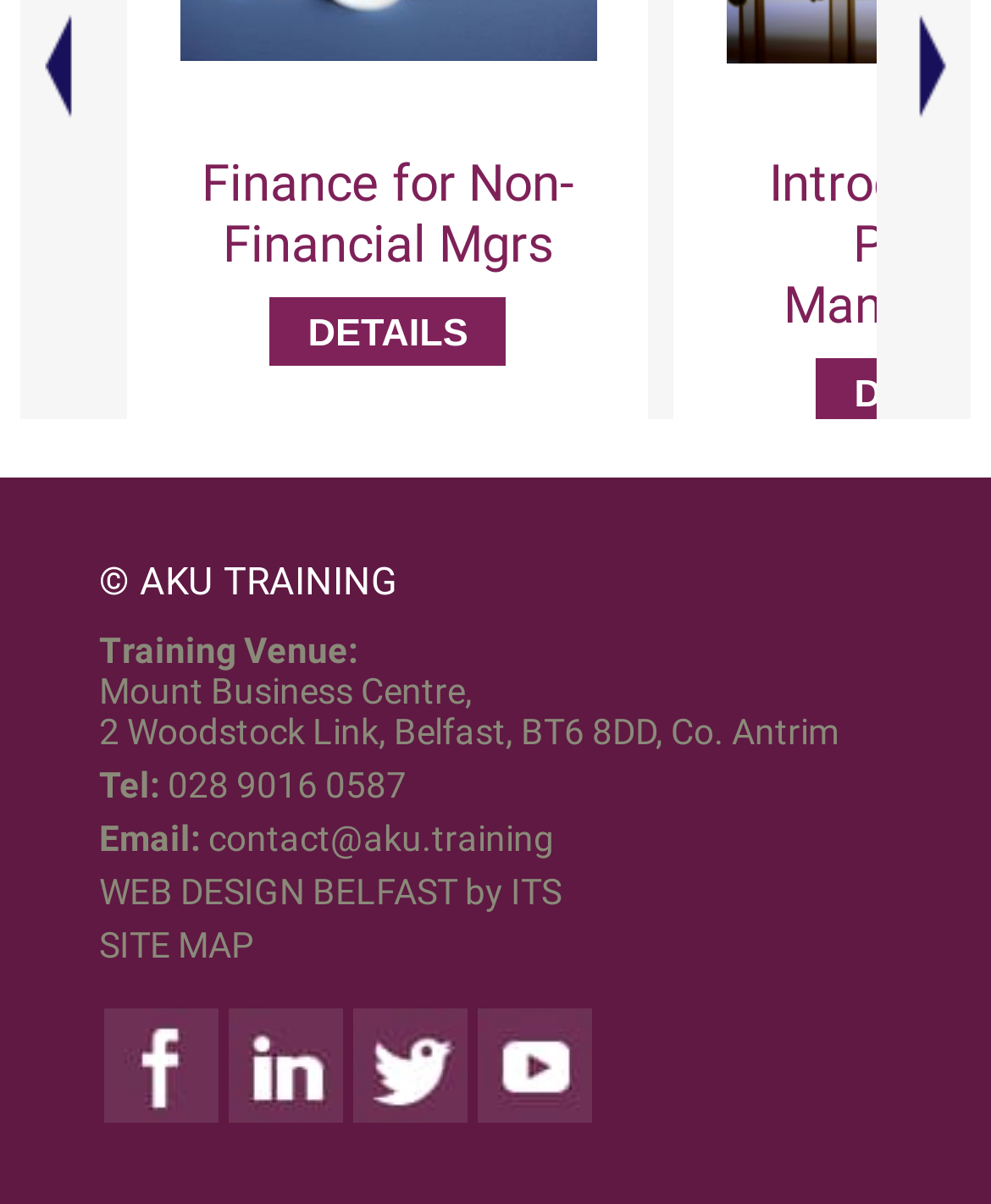Determine the bounding box coordinates of the region to click in order to accomplish the following instruction: "Click on the 'Finance for Non-Financial Mgrs' link". Provide the coordinates as four float numbers between 0 and 1, specifically [left, top, right, bottom].

[0.181, 0.017, 0.602, 0.059]